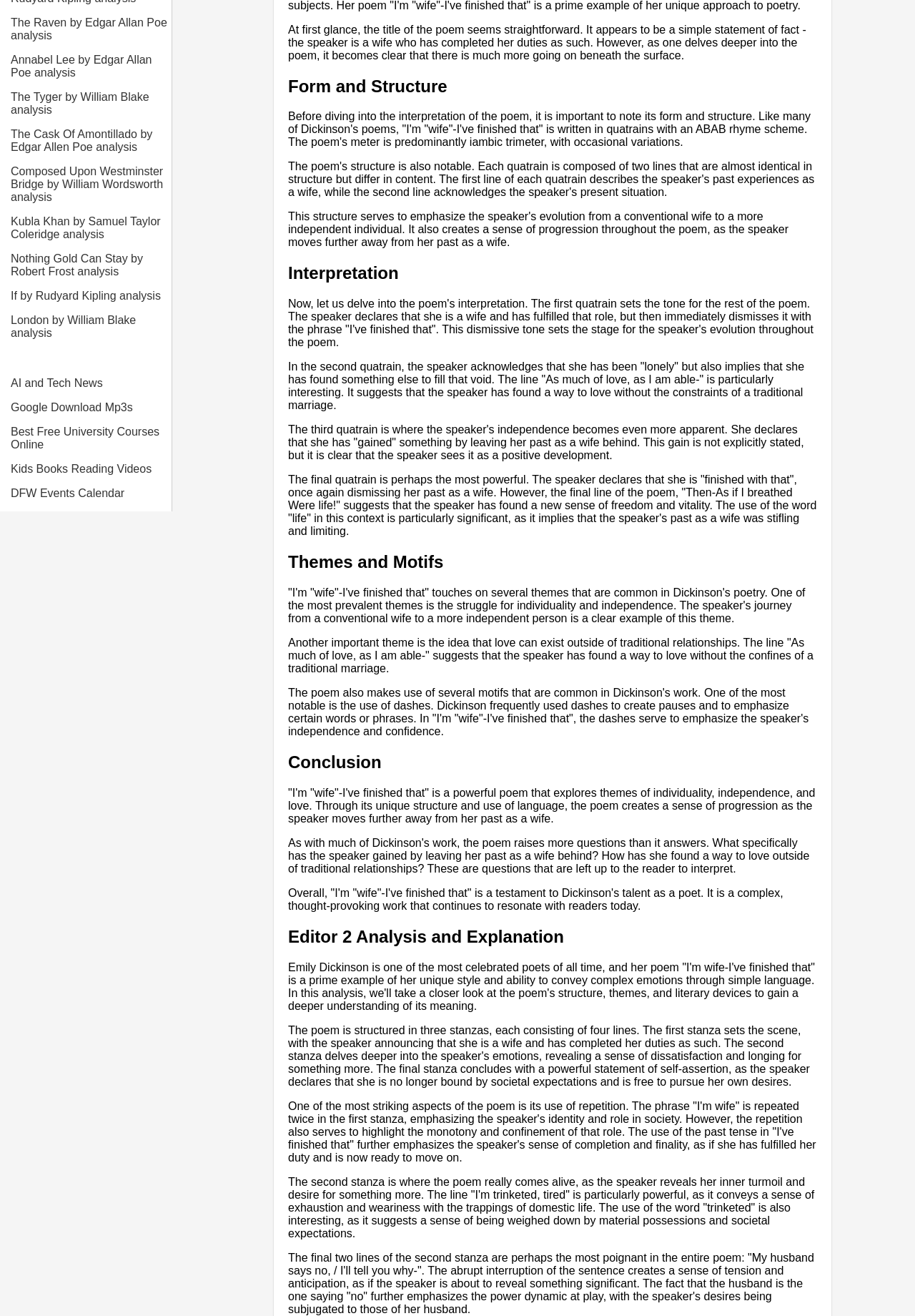Return the bounding box coordinates of the UI element that corresponds to this description: "Kids Books Reading Videos". The coordinates must be given as four float numbers in the range of 0 and 1, [left, top, right, bottom].

[0.012, 0.343, 0.188, 0.361]